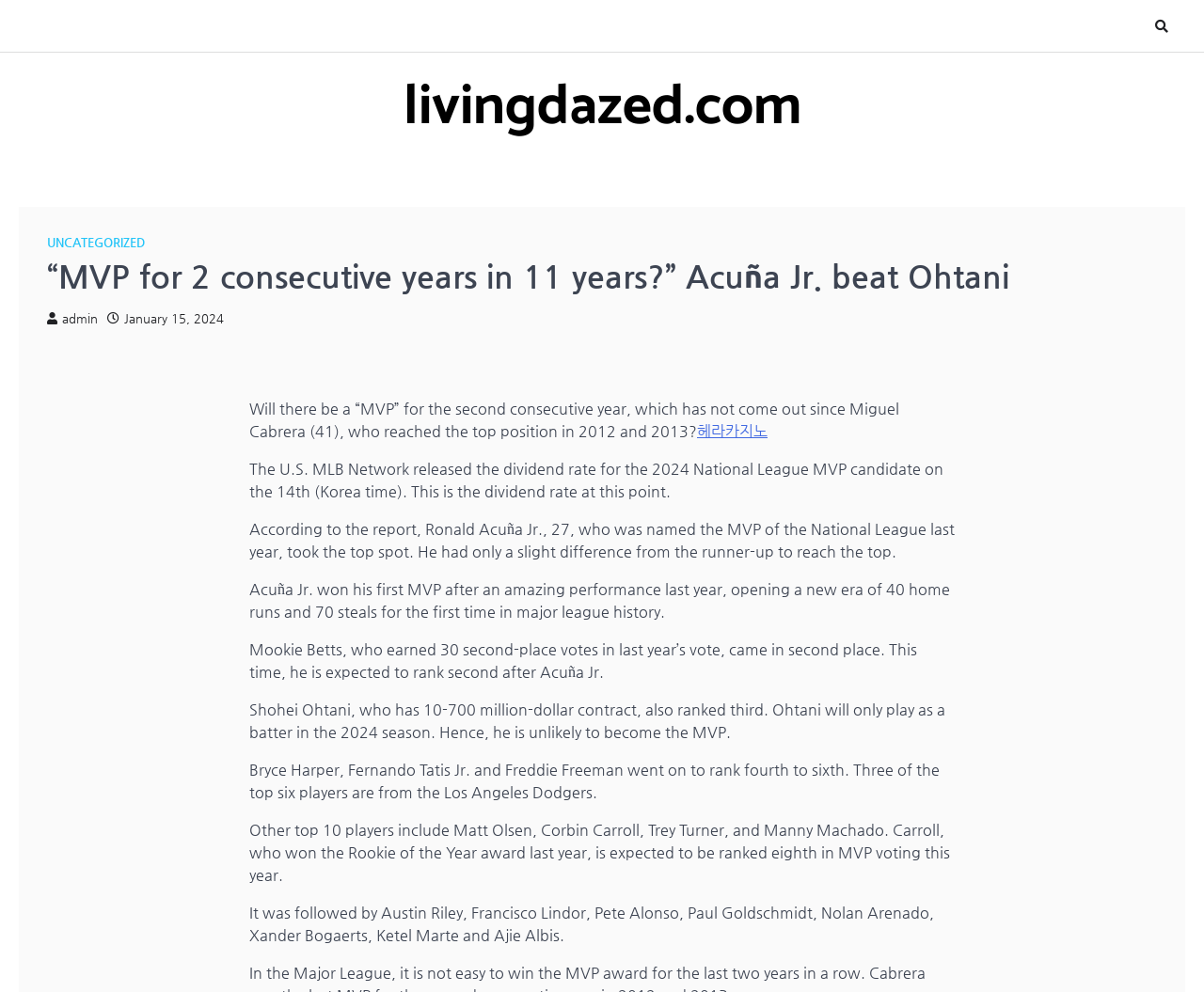Provide a brief response to the question below using one word or phrase:
What is Corbin Carroll's achievement last year?

Rookie of the Year